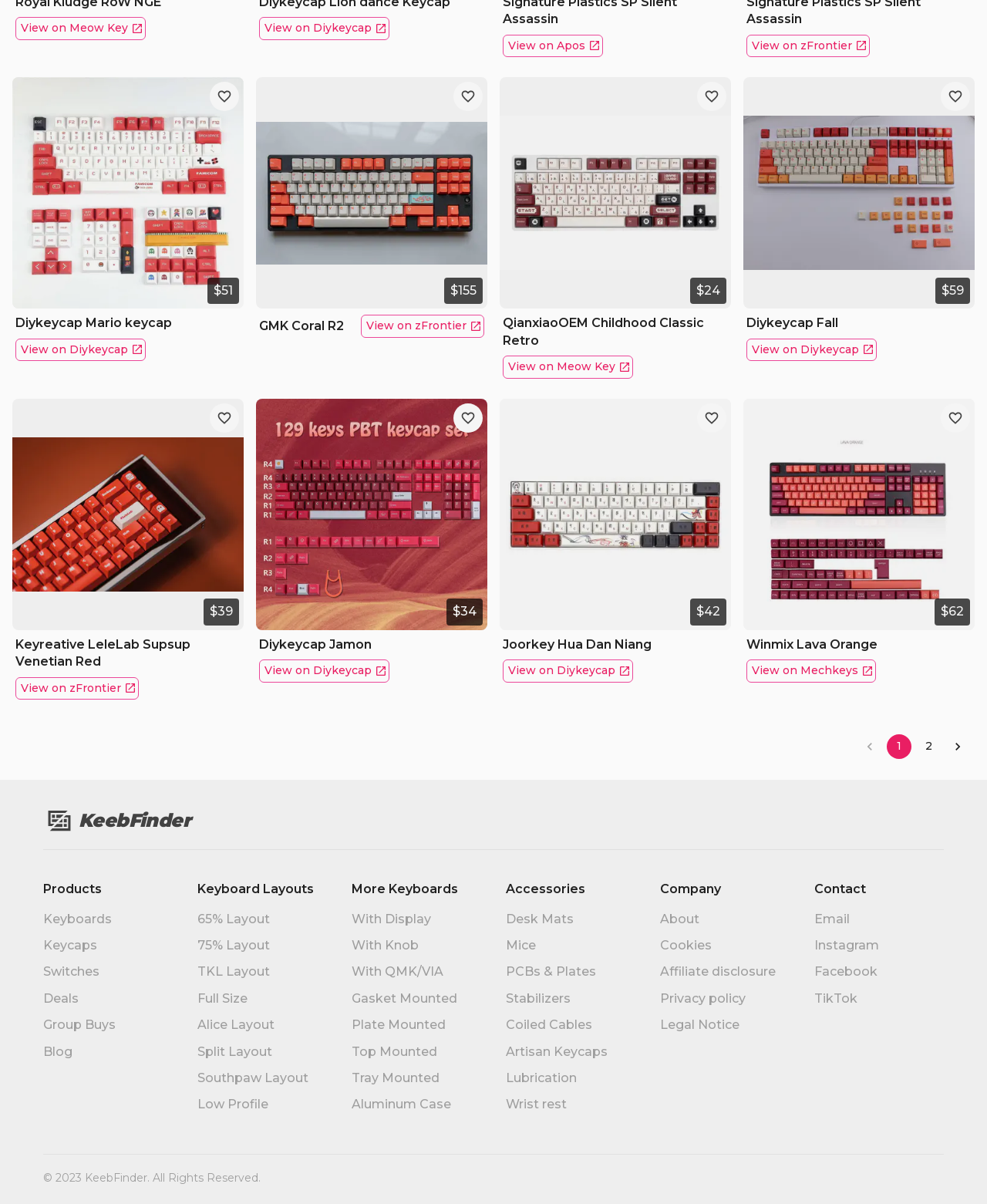Find the bounding box coordinates of the clickable area that will achieve the following instruction: "Go to page 2".

[0.928, 0.61, 0.953, 0.63]